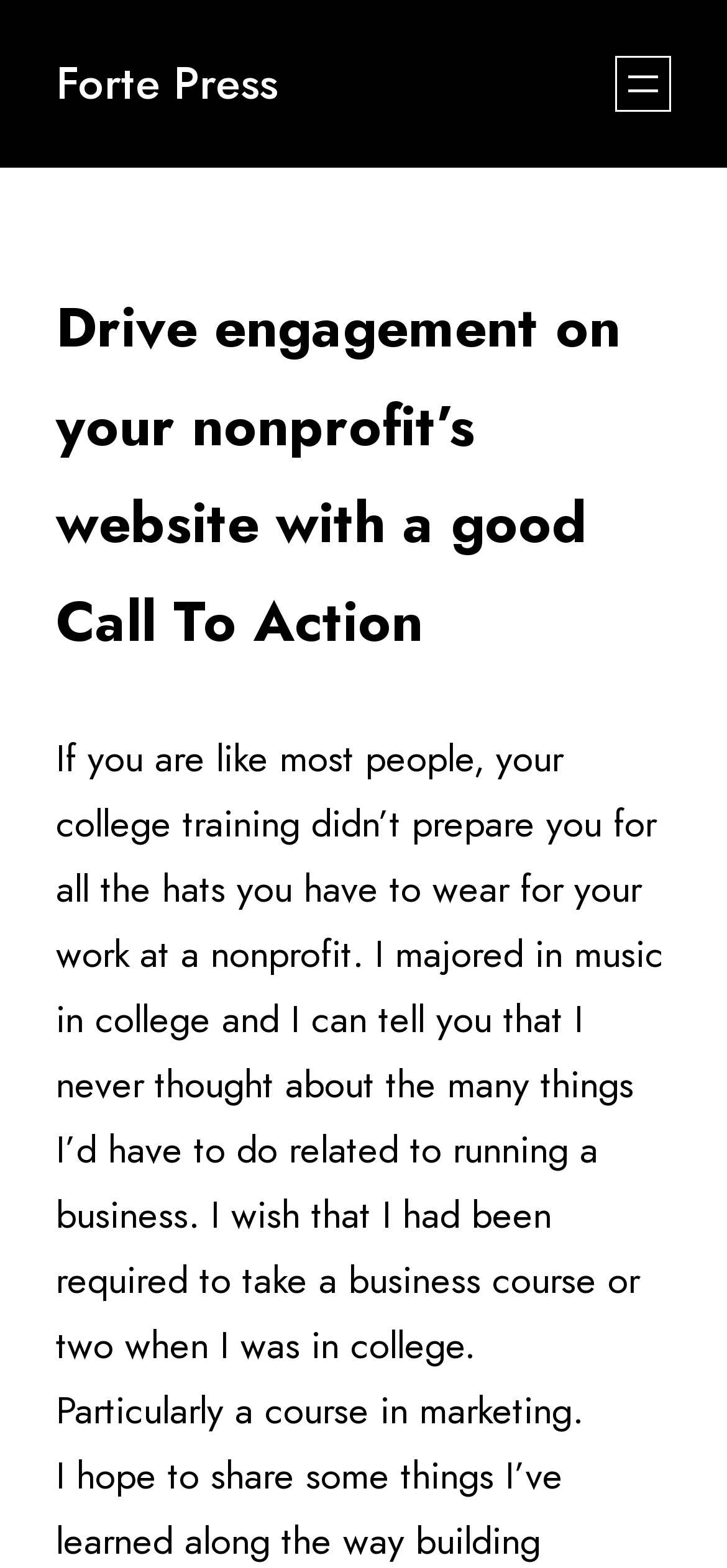Respond to the question below with a single word or phrase:
What type of course does the author wish they had taken?

Marketing